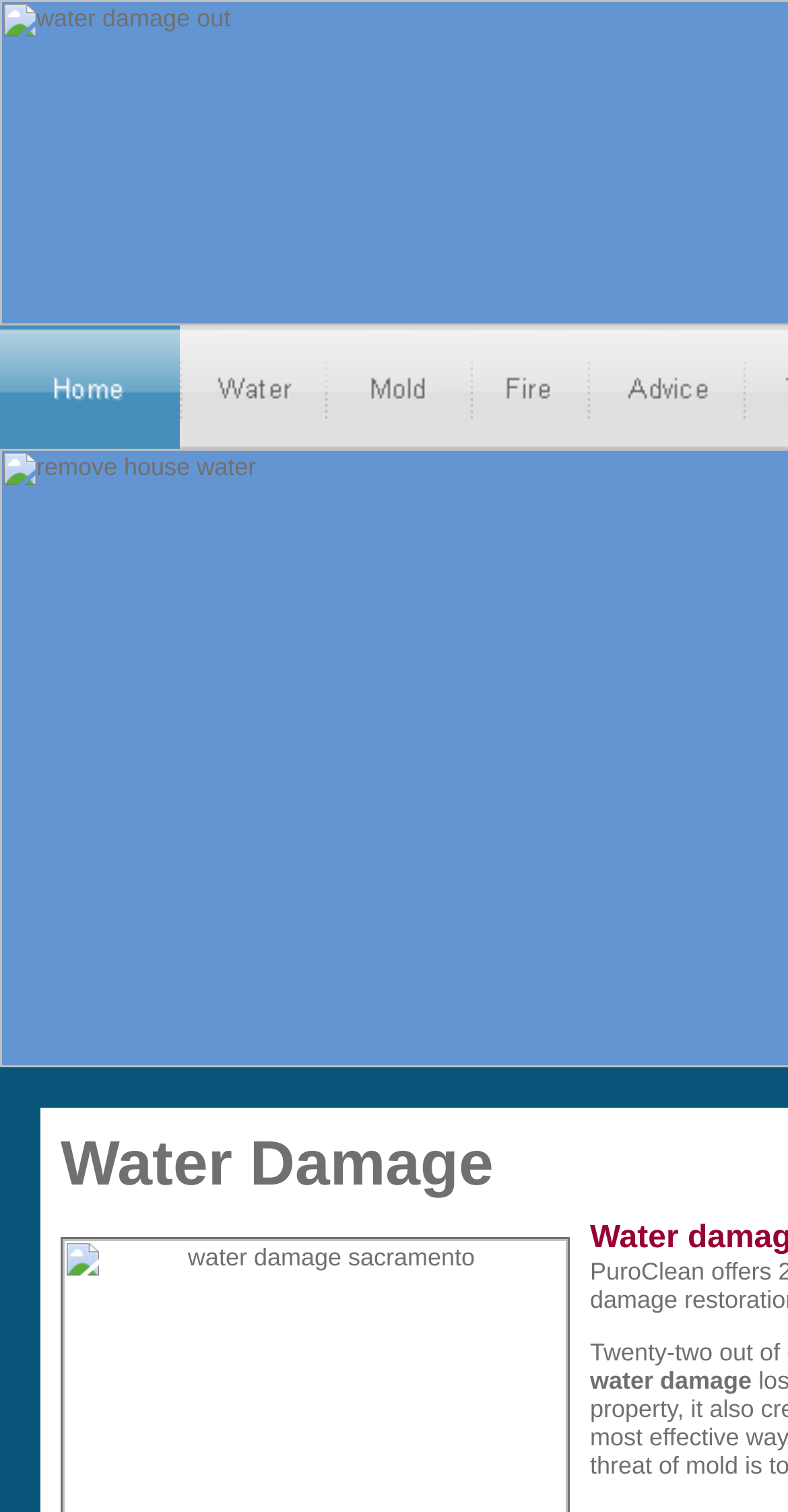Do all services have an associated image?
Please answer using one word or phrase, based on the screenshot.

Yes